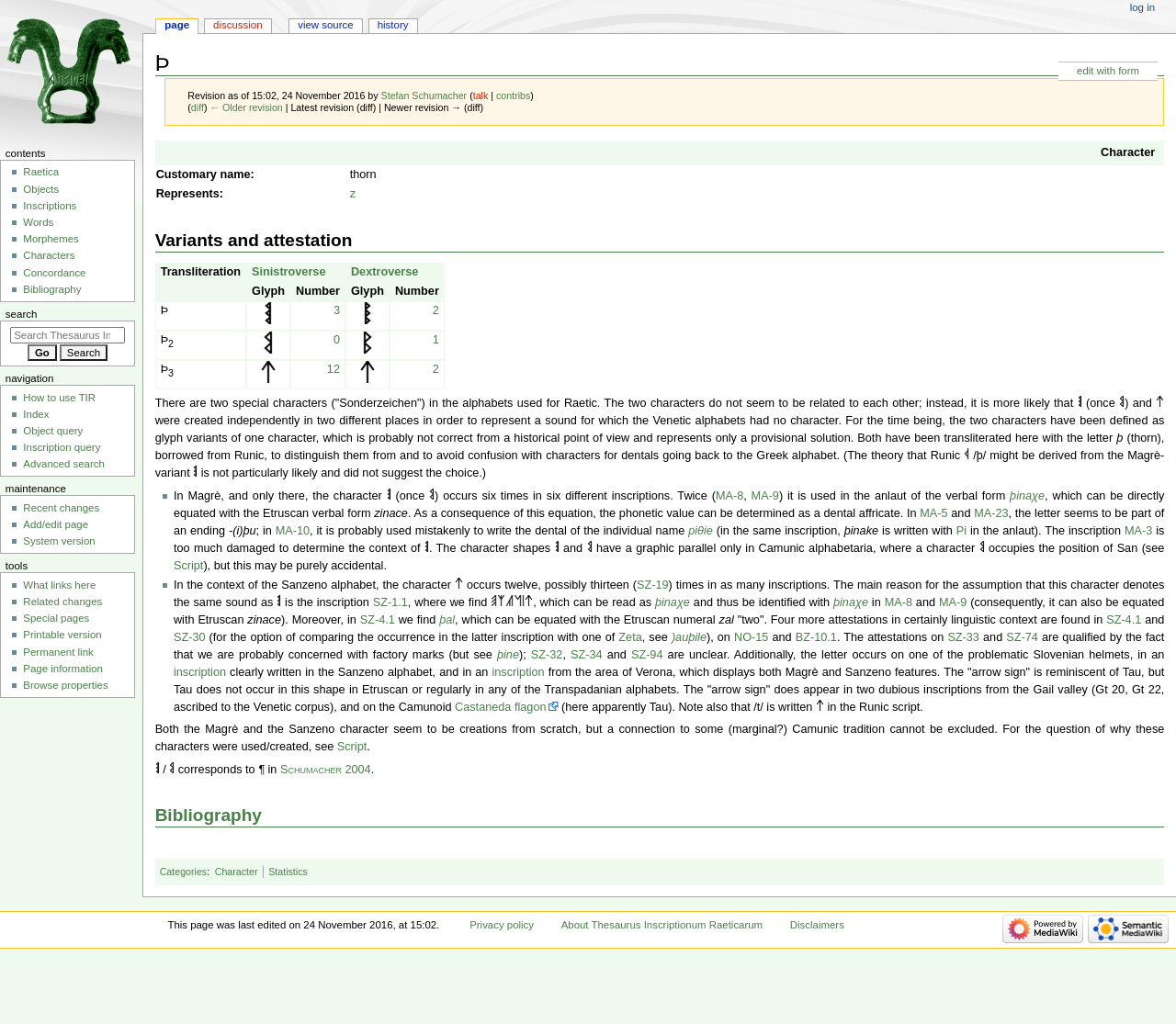Using the format (top-left x, top-left y, bottom-right x, bottom-right y), provide the bounding box coordinates for the described UI element. All values should be floating point numbers between 0 and 1: MA-3

[0.956, 0.512, 0.98, 0.525]